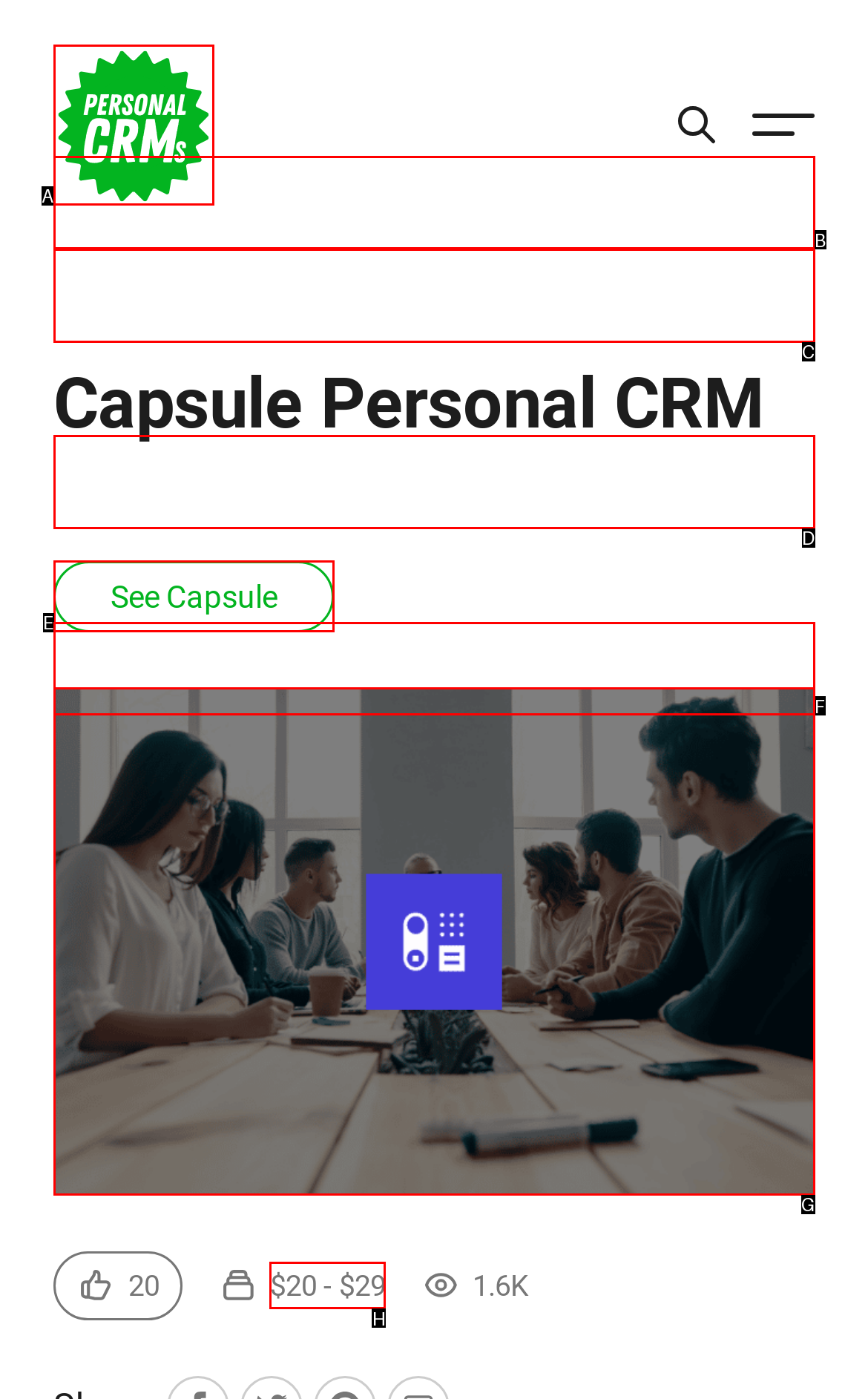Identify the HTML element that best fits the description: $20 - $29. Respond with the letter of the corresponding element.

H